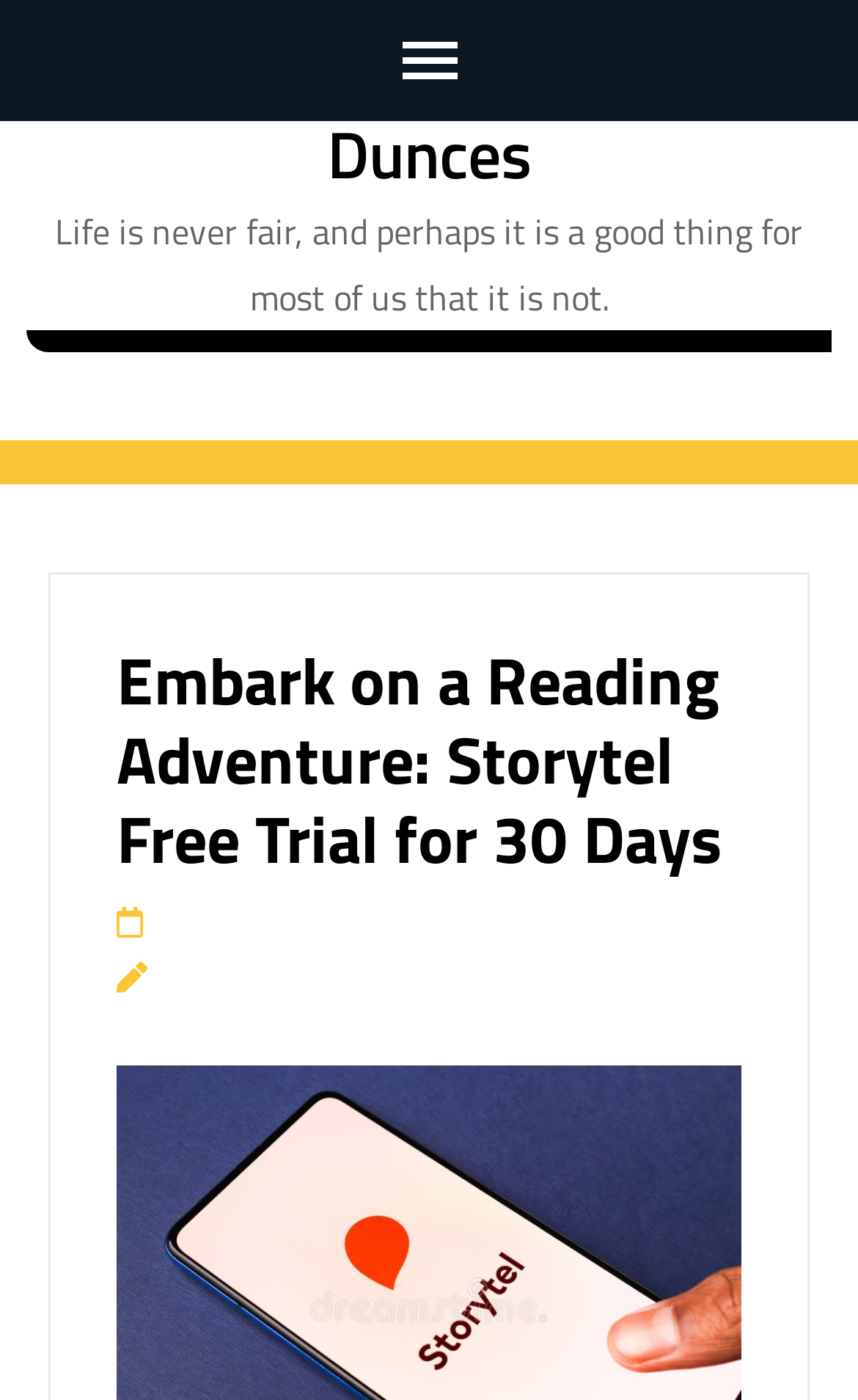Give a one-word or one-phrase response to the question:
How many links are there on the webpage?

4